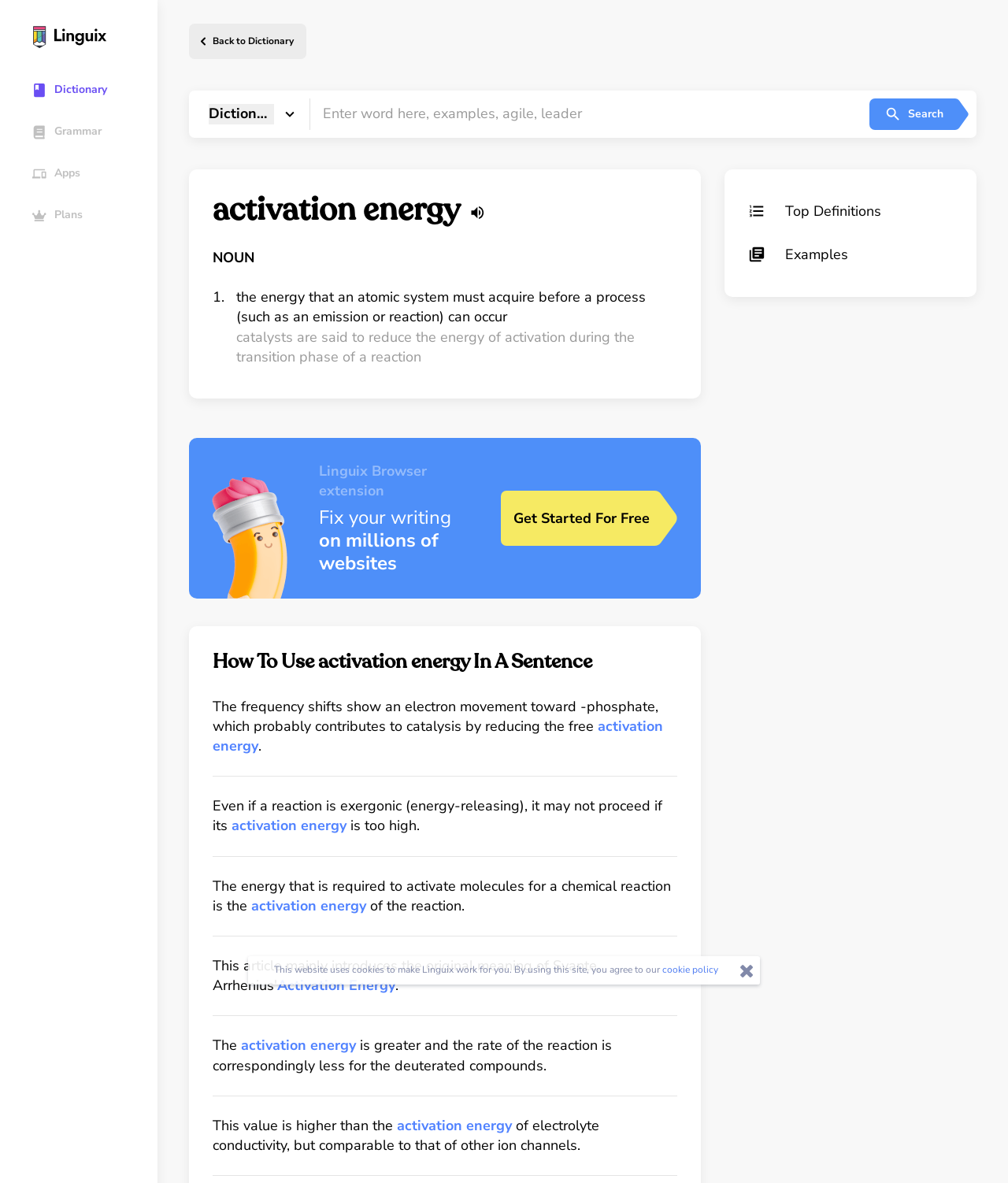Describe the webpage meticulously, covering all significant aspects.

The webpage is about the definition and usage of "activation energy". At the top, there is a navigation menu with links to "Main page", "Dictionary", "Grammar", "Apps", and "Plans", each accompanied by a small icon. Below the navigation menu, there is a search bar where users can enter a word to search, along with a "Search" button.

The main content of the page is divided into several sections. The first section displays the definition of "activation energy" as a noun, which is "the energy that an atomic system must acquire before a process (such as an emission or reaction) can occur". This section also includes a link to listen to the pronunciation of the word.

The next section provides examples of how to use "activation energy" in a sentence. There are several sentences that demonstrate the usage of the term in different contexts.

On the right side of the page, there is a section promoting the Linguix Browser extension, which can help users fix their writing on millions of websites. There is also a call-to-action button to "Get Started For Free".

At the bottom of the page, there is a notice about the website's cookie policy, which users agree to by using the site. There is also a link to the cookie policy page.

Throughout the page, there are several images, including the Linguix logo, icons for the navigation menu, and an image of a pencil. The layout of the page is clean and organized, making it easy to navigate and find the desired information.